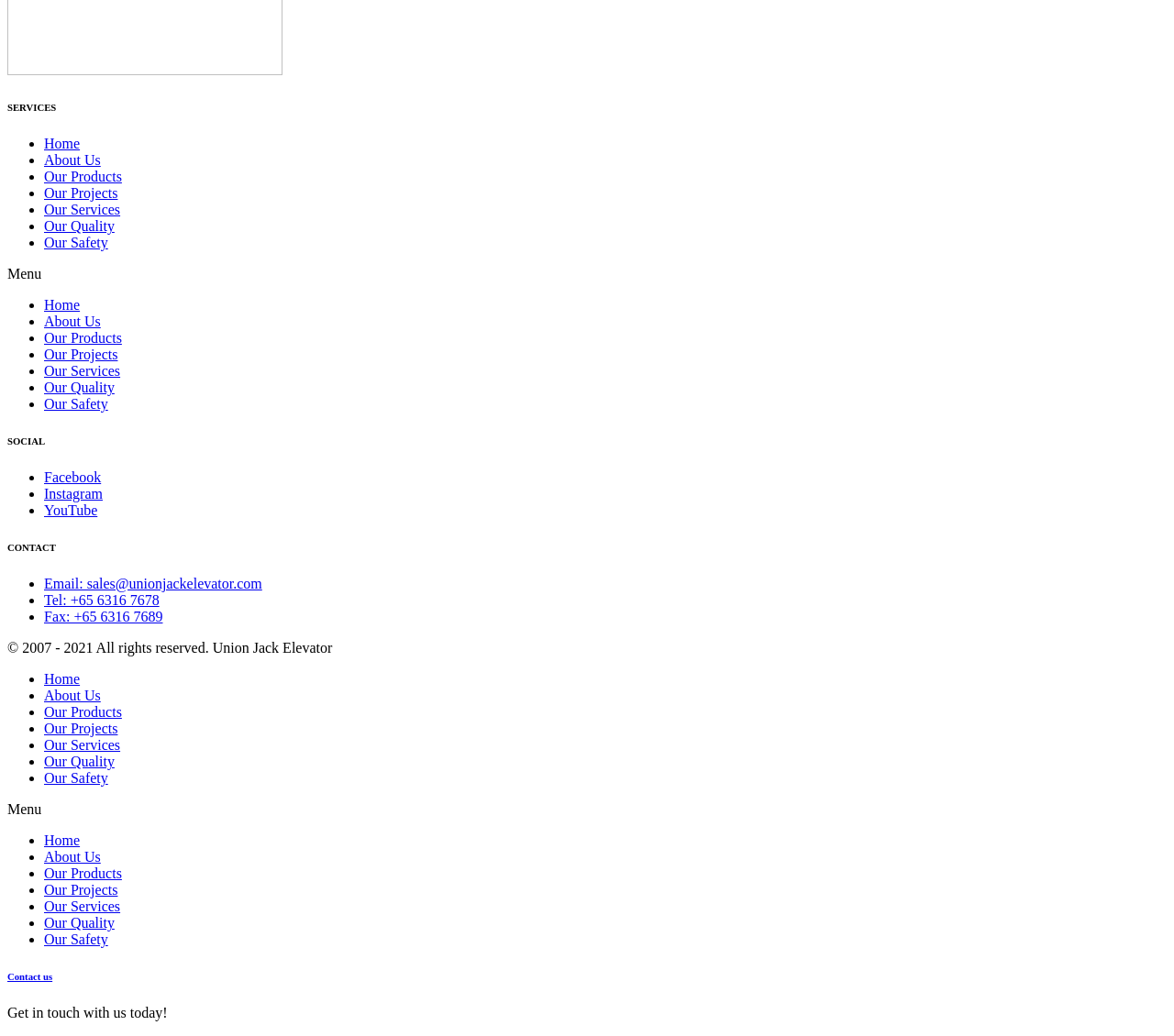Find and indicate the bounding box coordinates of the region you should select to follow the given instruction: "View the Facebook social media page".

[0.038, 0.453, 0.086, 0.468]